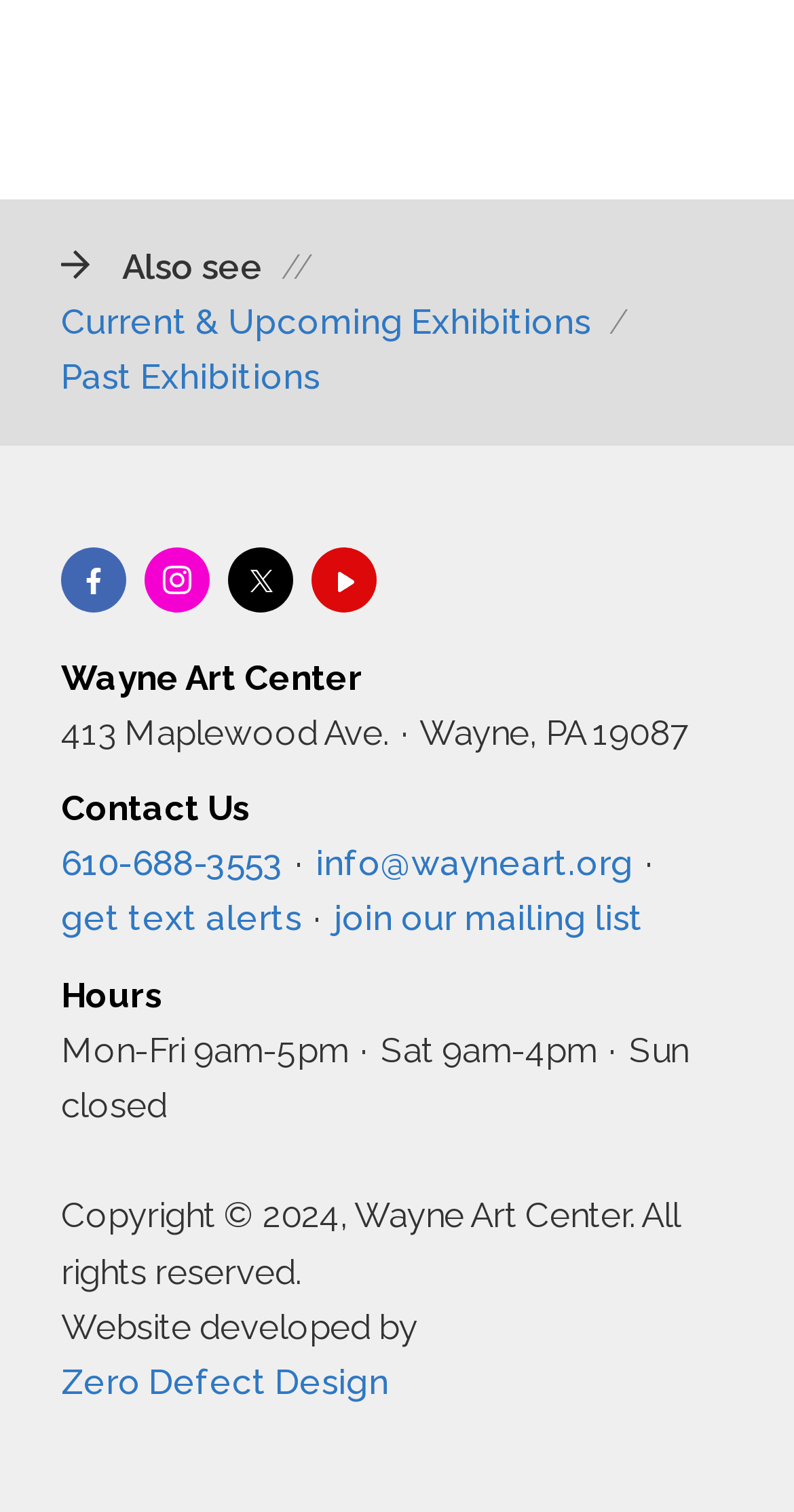Determine the bounding box coordinates for the UI element matching this description: "Past Exhibitions".

[0.077, 0.236, 0.403, 0.263]